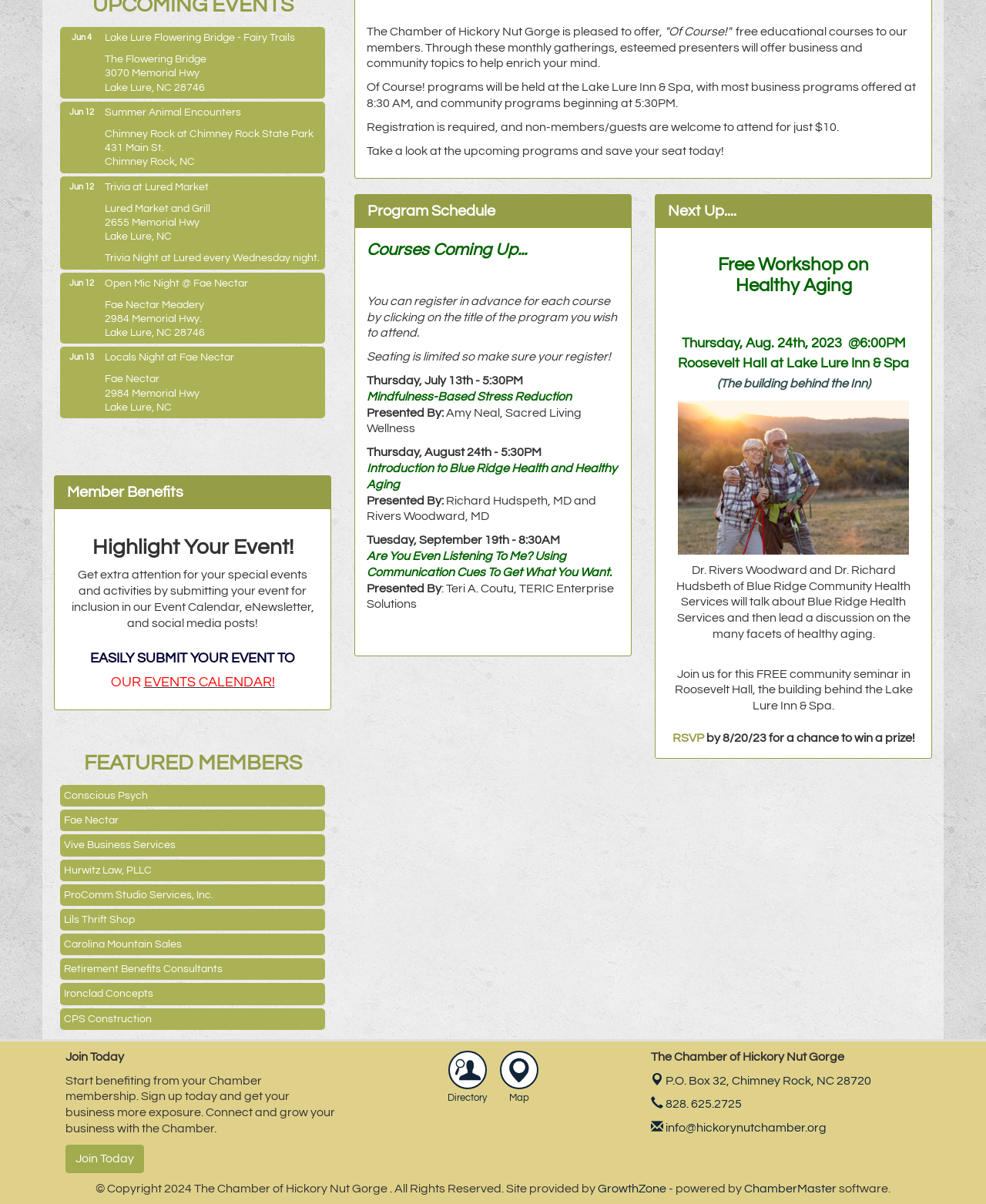Identify the bounding box coordinates for the element you need to click to achieve the following task: "Submit your event to the events calendar". Provide the bounding box coordinates as four float numbers between 0 and 1, in the form [left, top, right, bottom].

[0.091, 0.54, 0.299, 0.553]